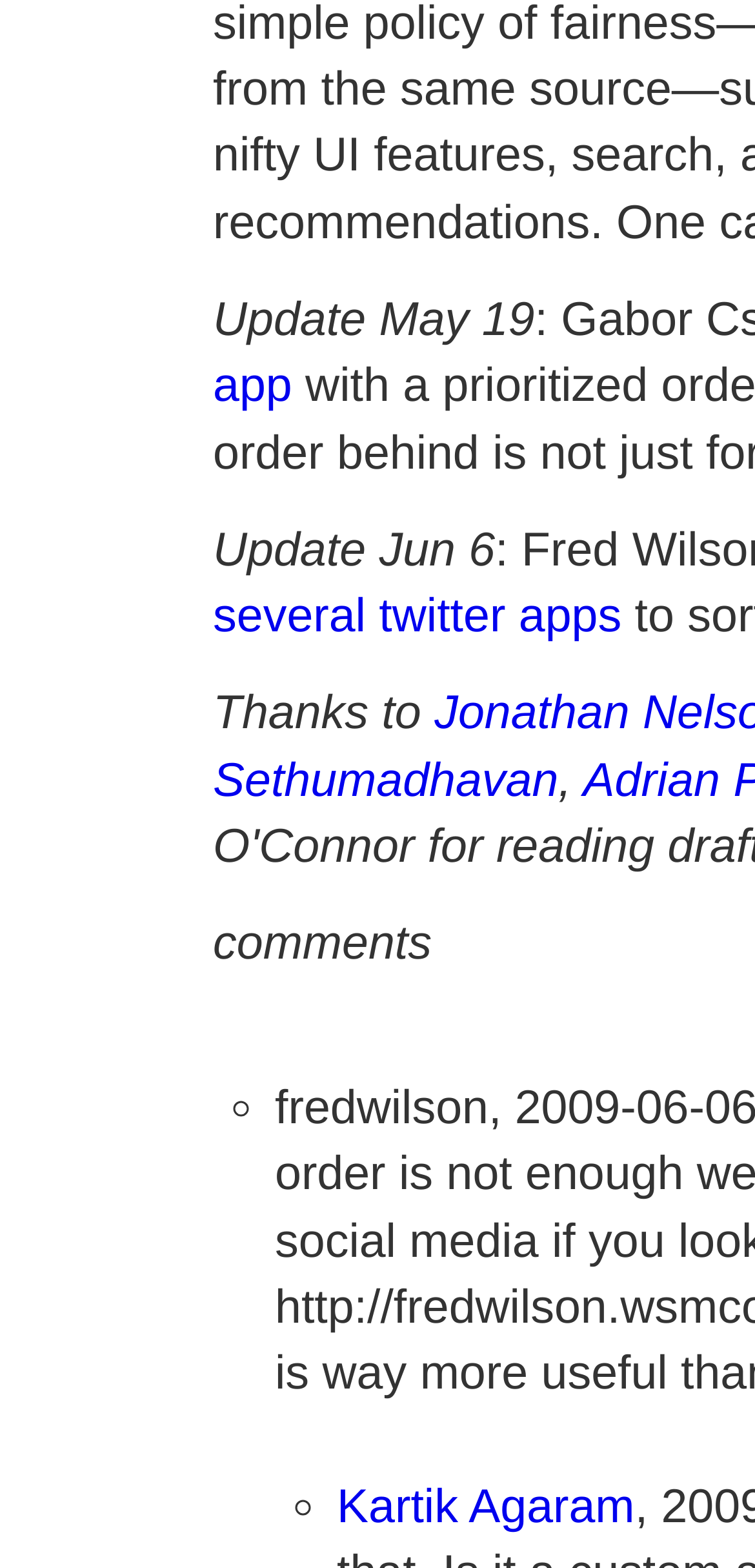What is the purpose of the StaticText 'comments'?
Please answer using one word or phrase, based on the screenshot.

To indicate a section for comments